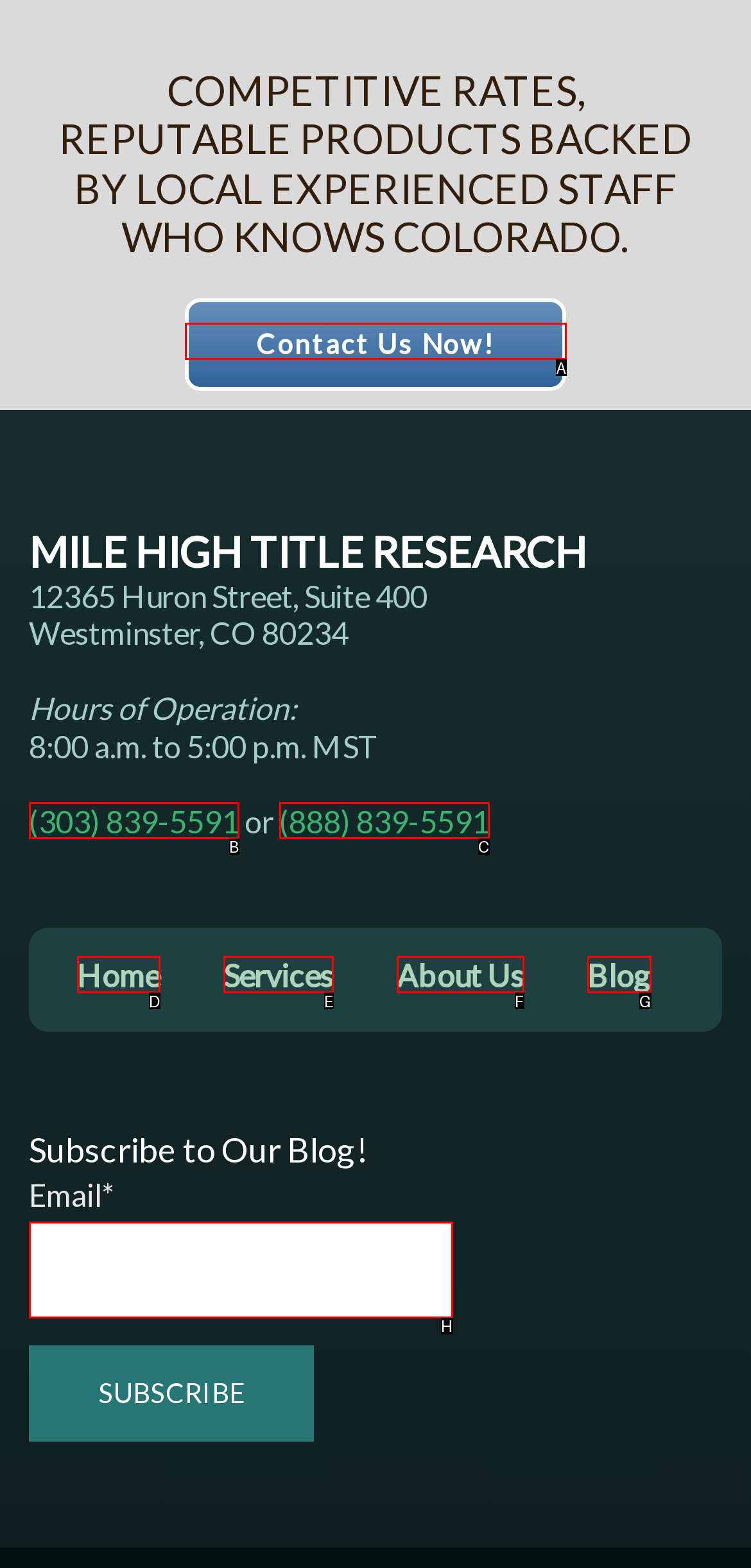Identify the letter of the UI element that corresponds to: Contact Us Now!
Respond with the letter of the option directly.

A